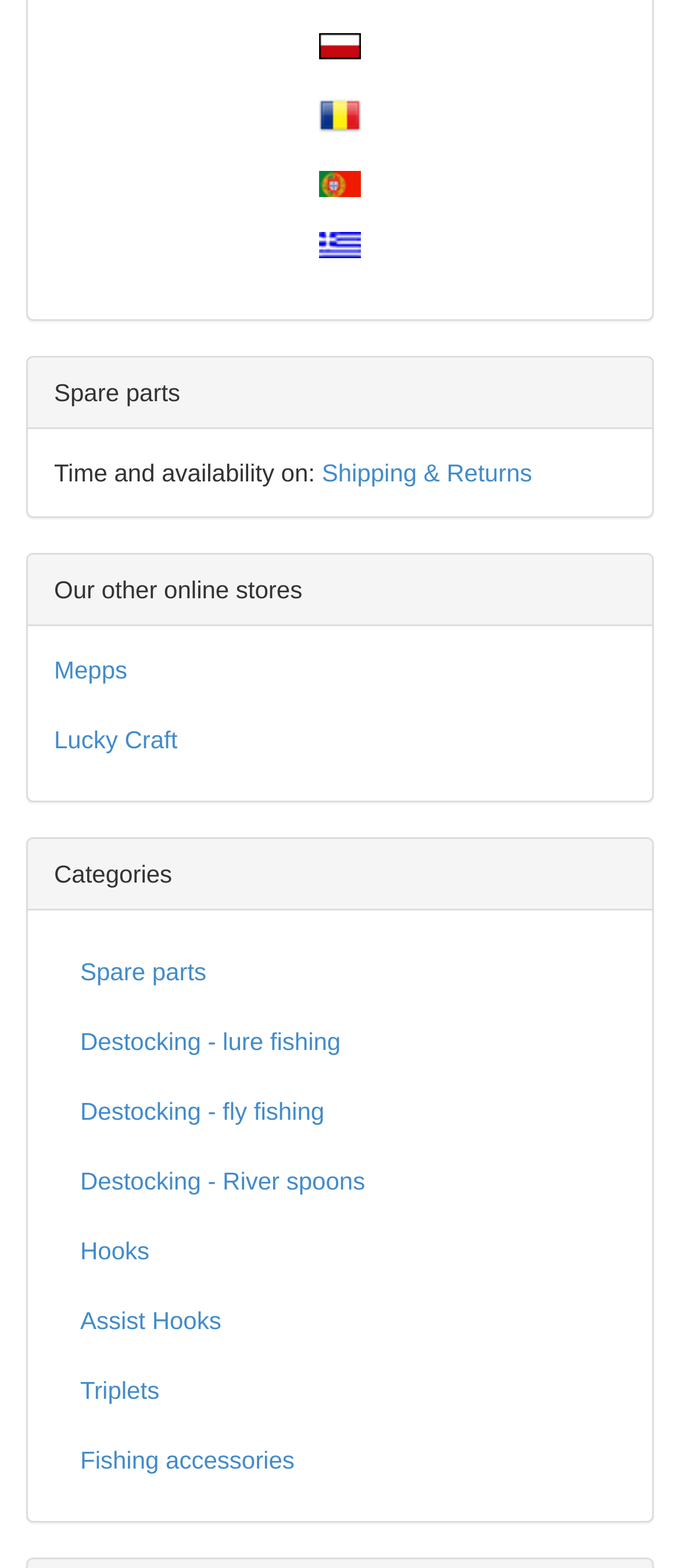Please locate the bounding box coordinates of the element that should be clicked to complete the given instruction: "Browse Spare parts category".

[0.079, 0.598, 0.921, 0.642]